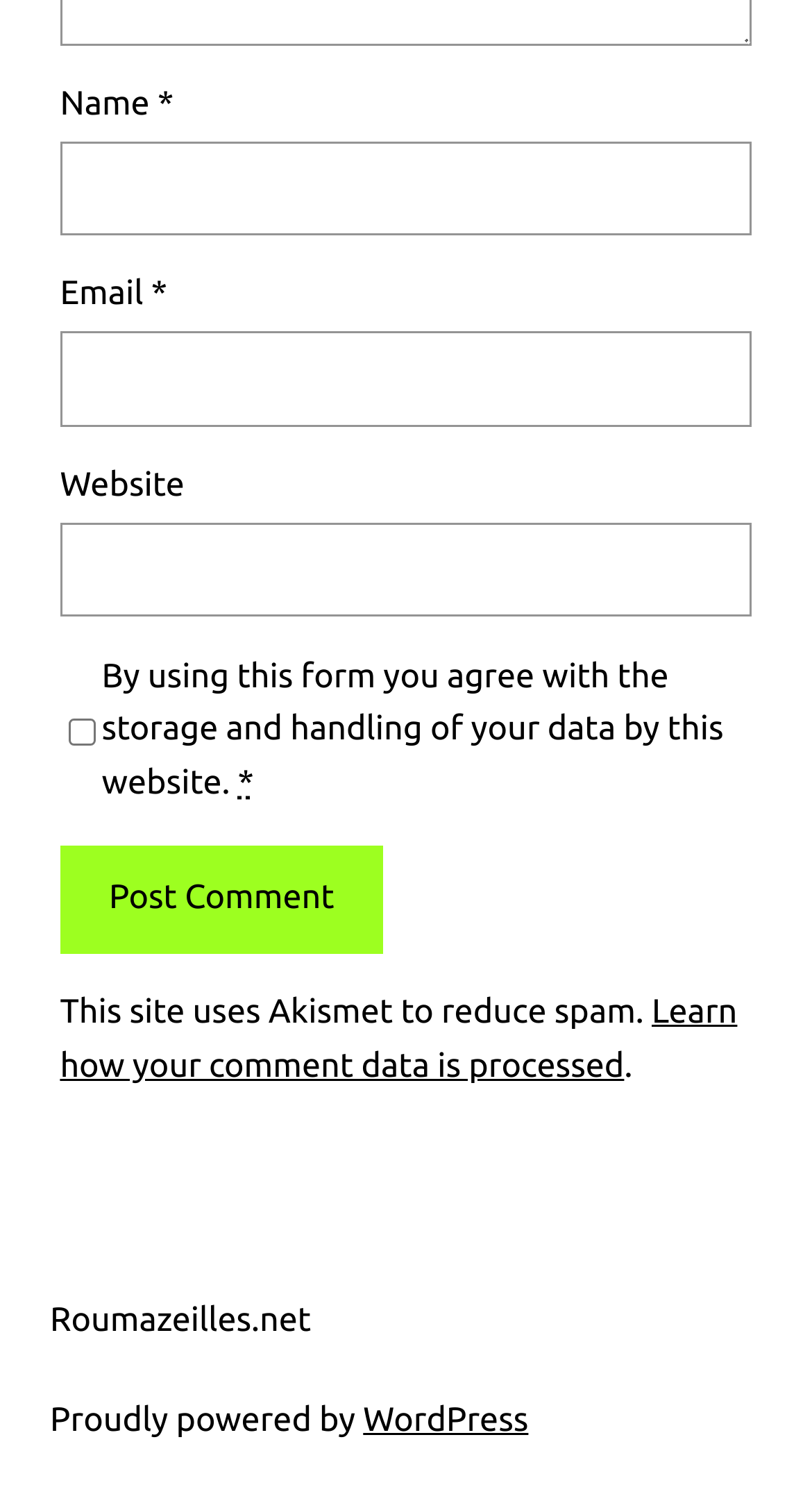Please give a succinct answer using a single word or phrase:
What is the tool used to reduce spam on this website?

Akismet